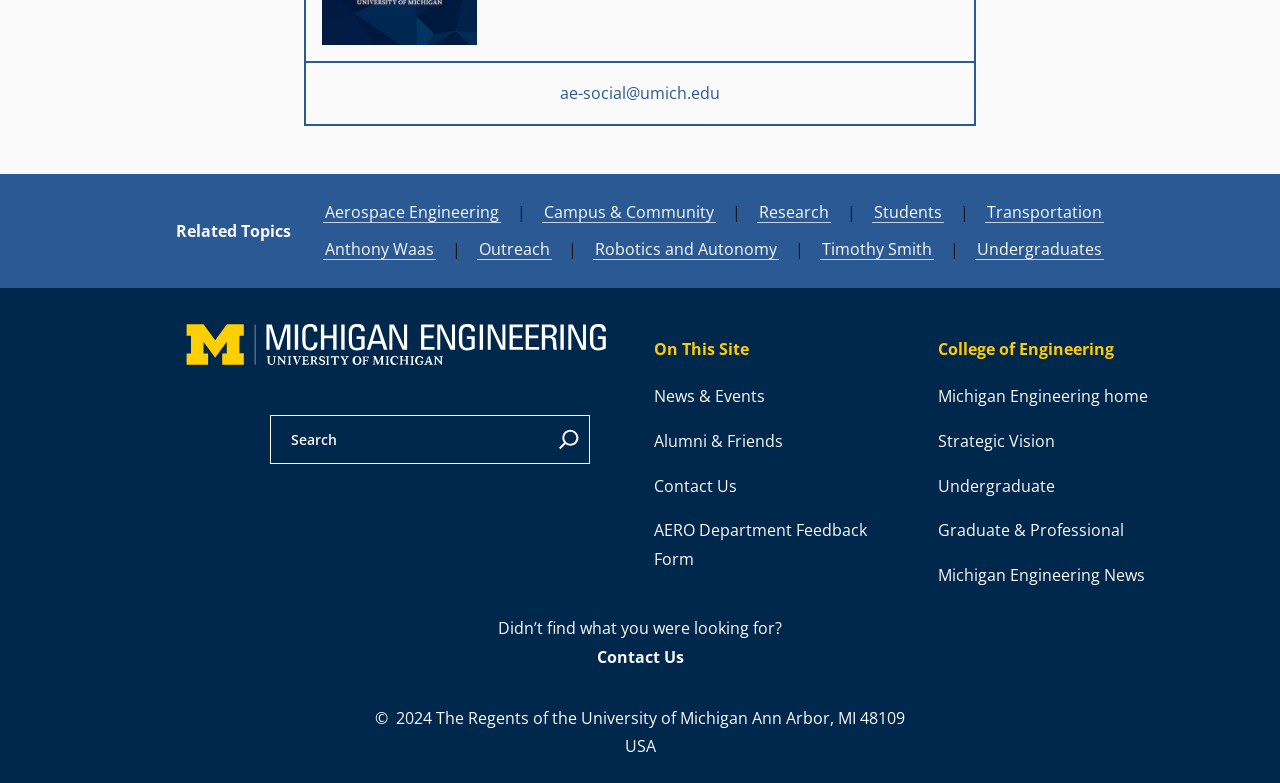Find the bounding box coordinates for the area that should be clicked to accomplish the instruction: "Visit Aerospace Engineering page".

[0.252, 0.257, 0.391, 0.285]